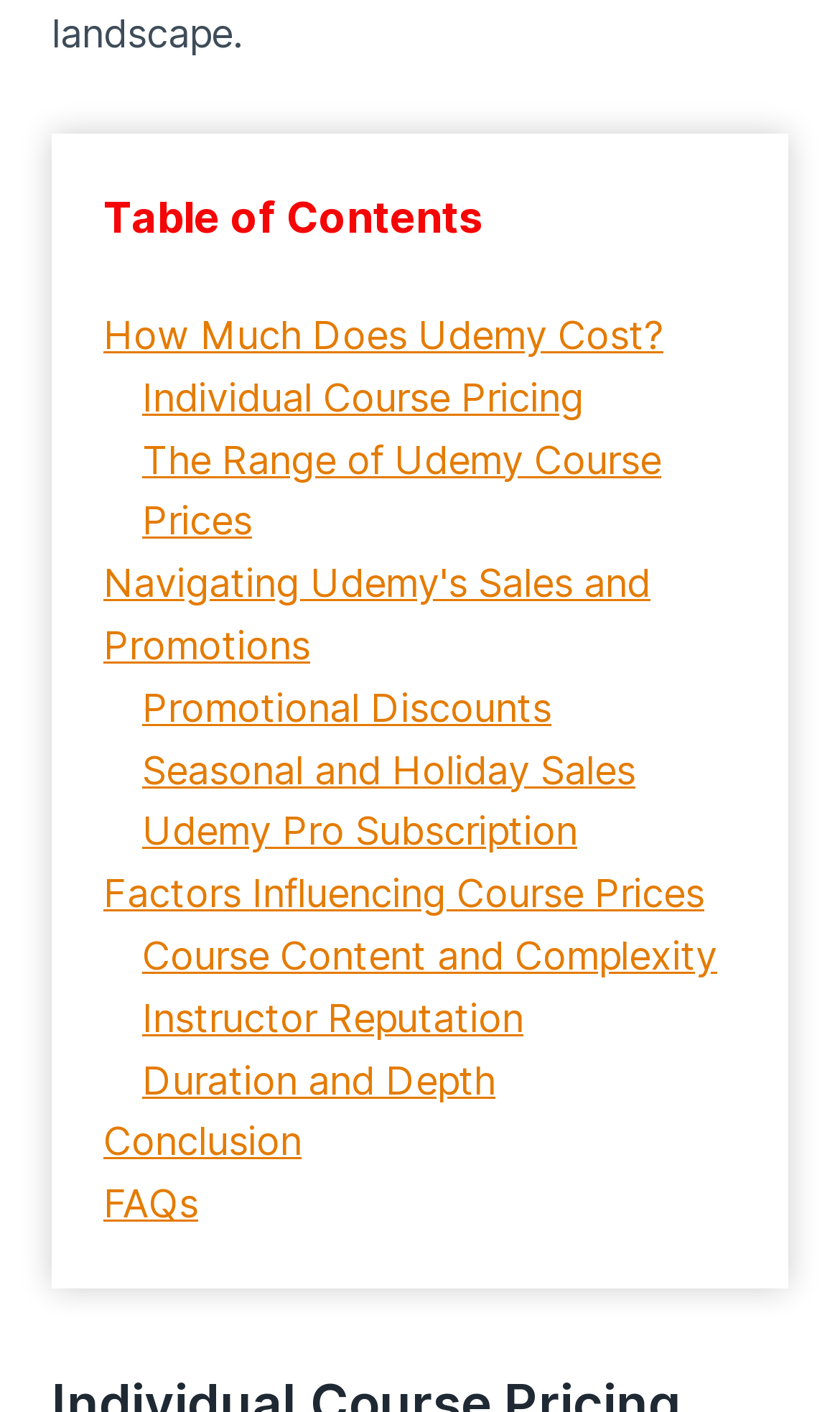Please specify the bounding box coordinates of the region to click in order to perform the following instruction: "Read the conclusion".

[0.123, 0.792, 0.359, 0.825]